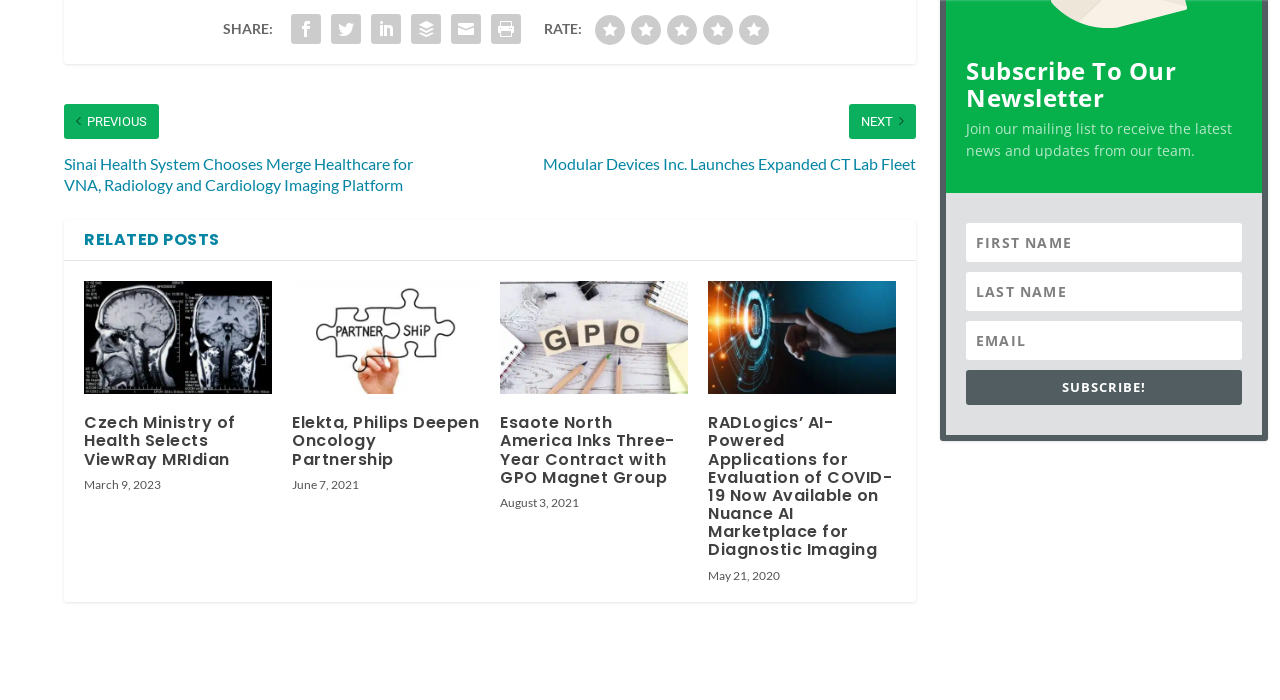Find the bounding box coordinates for the area you need to click to carry out the instruction: "Enter email address". The coordinates should be four float numbers between 0 and 1, indicated as [left, top, right, bottom].

[0.755, 0.439, 0.97, 0.495]